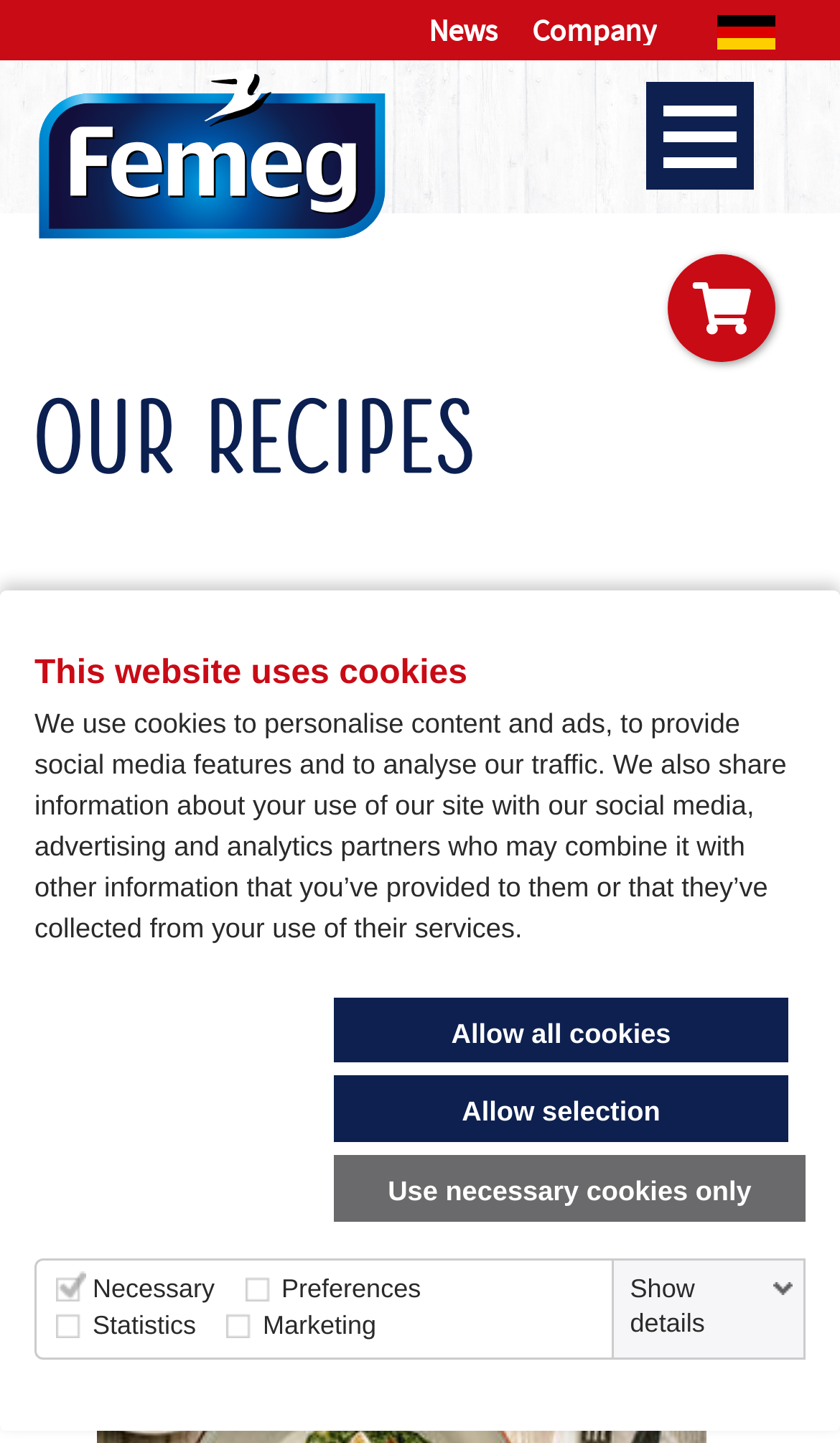What is the name of the recipe on this webpage?
Kindly offer a comprehensive and detailed response to the question.

I determined the name of the recipe by looking at the heading element with ID 427, which clearly mentions the name of the recipe as 'Zander fillets with spinach and porcini mushroom butter'.